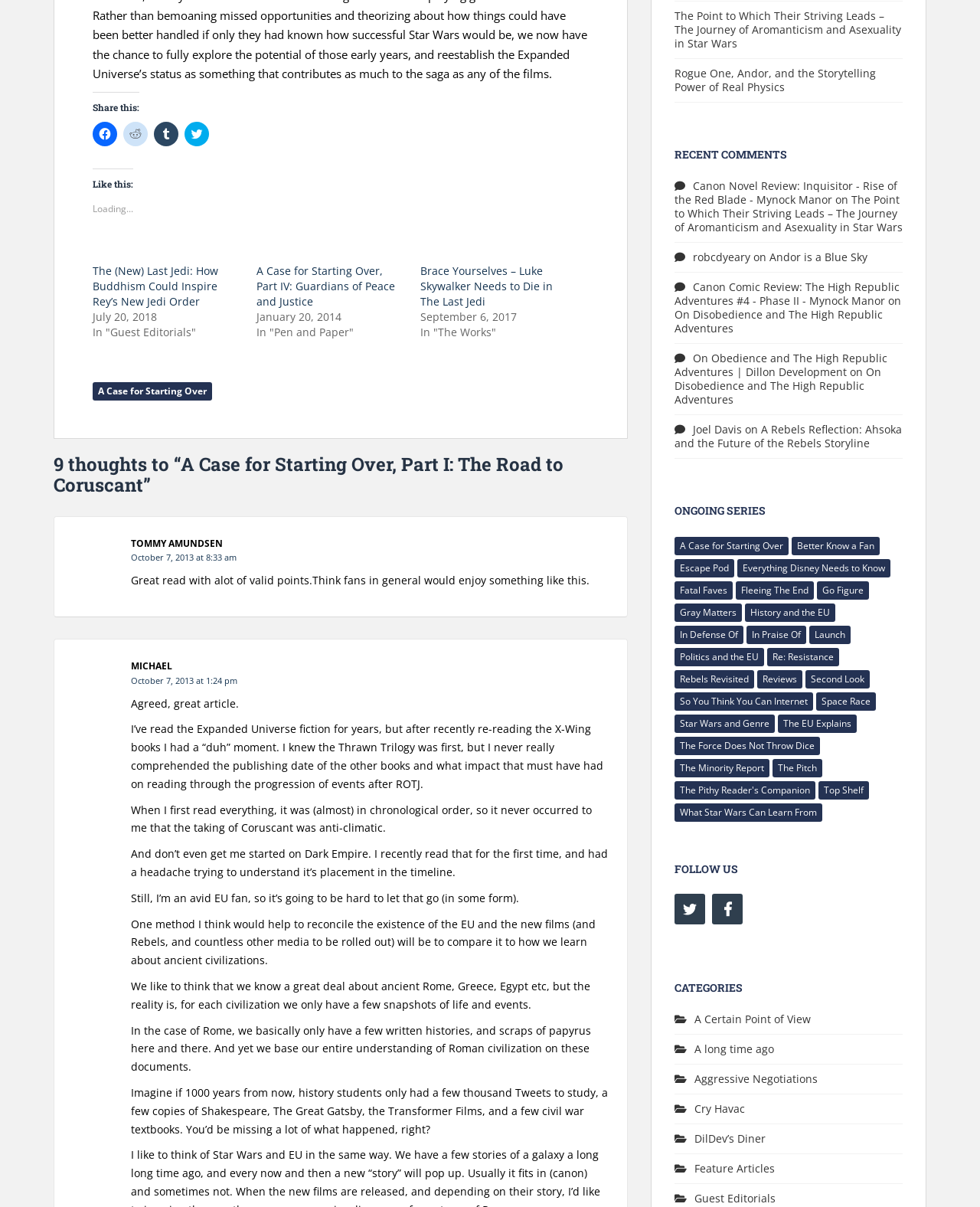Locate the bounding box coordinates of the area that needs to be clicked to fulfill the following instruction: "Read the article 'A Case for Starting Over, Part IV: Guardians of Peace and Justice'". The coordinates should be in the format of four float numbers between 0 and 1, namely [left, top, right, bottom].

[0.262, 0.218, 0.403, 0.256]